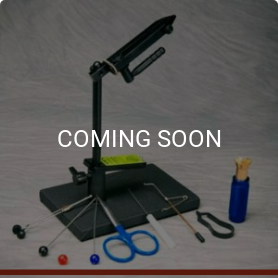Please provide a brief answer to the following inquiry using a single word or phrase:
What is the status of the Griffin Montana Pro II Kit?

COMING SOON